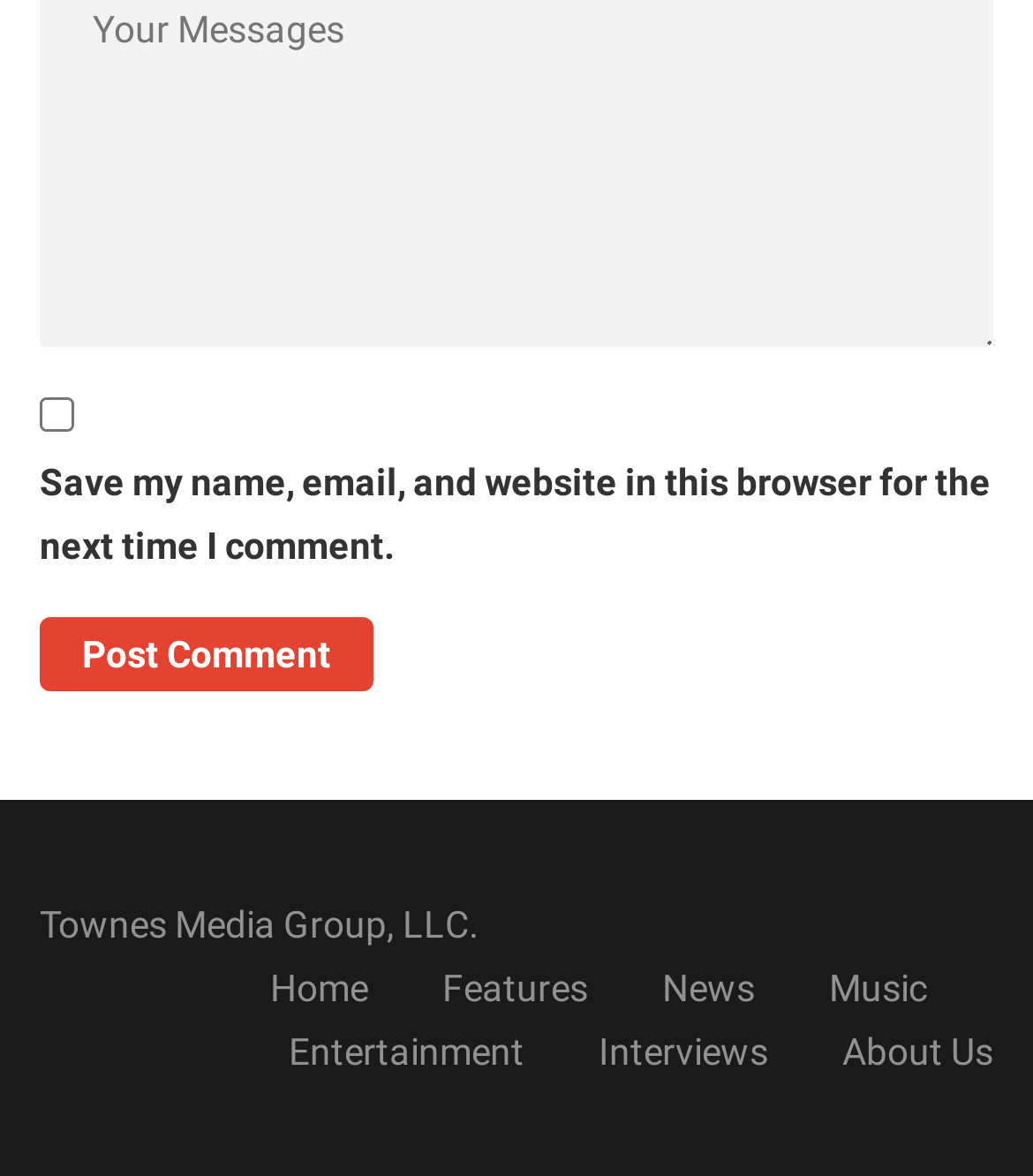Identify the bounding box coordinates of the clickable section necessary to follow the following instruction: "Read about the About Us page". The coordinates should be presented as four float numbers from 0 to 1, i.e., [left, top, right, bottom].

[0.815, 0.876, 0.962, 0.912]